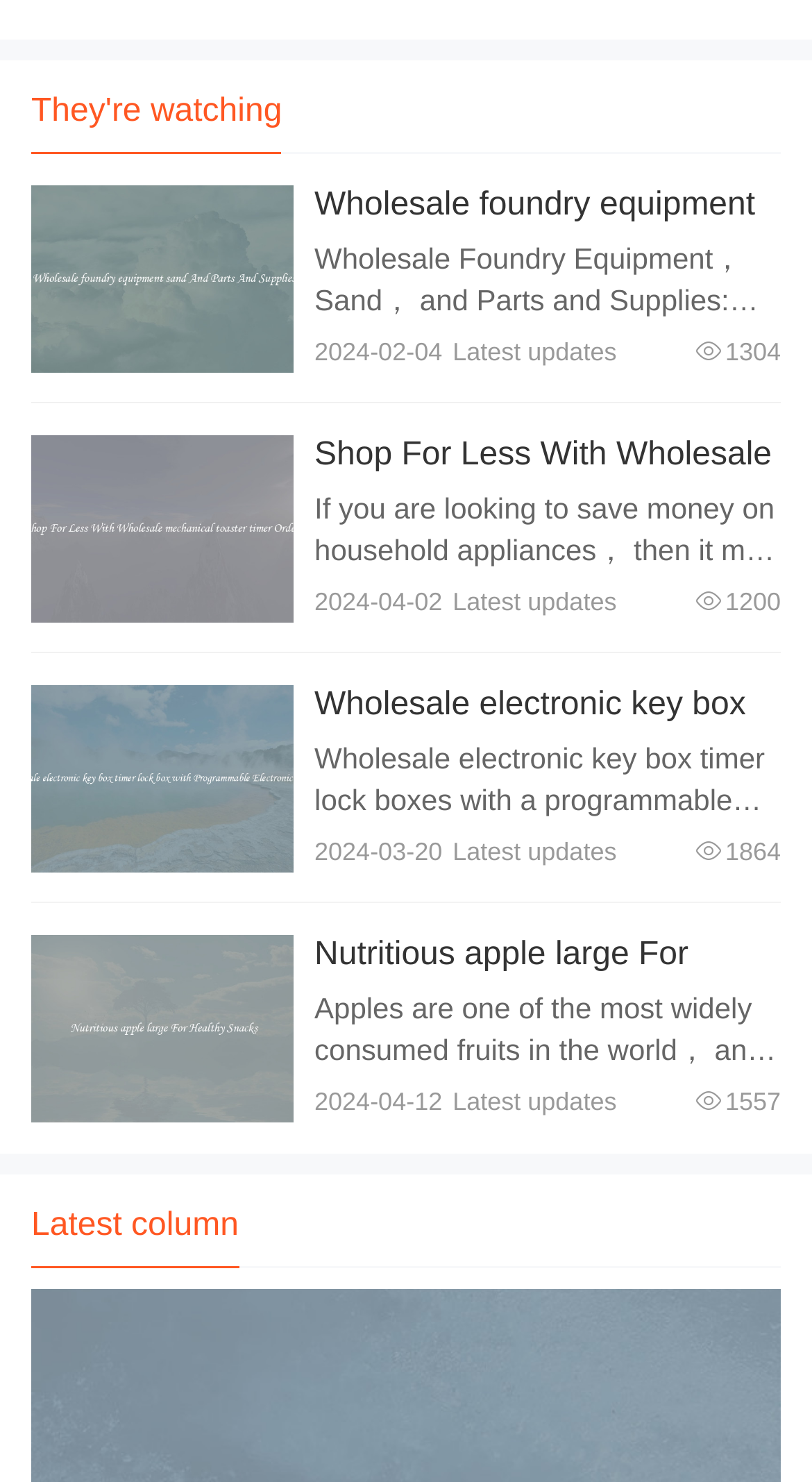What is the purpose of the electronic key box timer lock box? Observe the screenshot and provide a one-word or short phrase answer.

Securely store and control access to keys